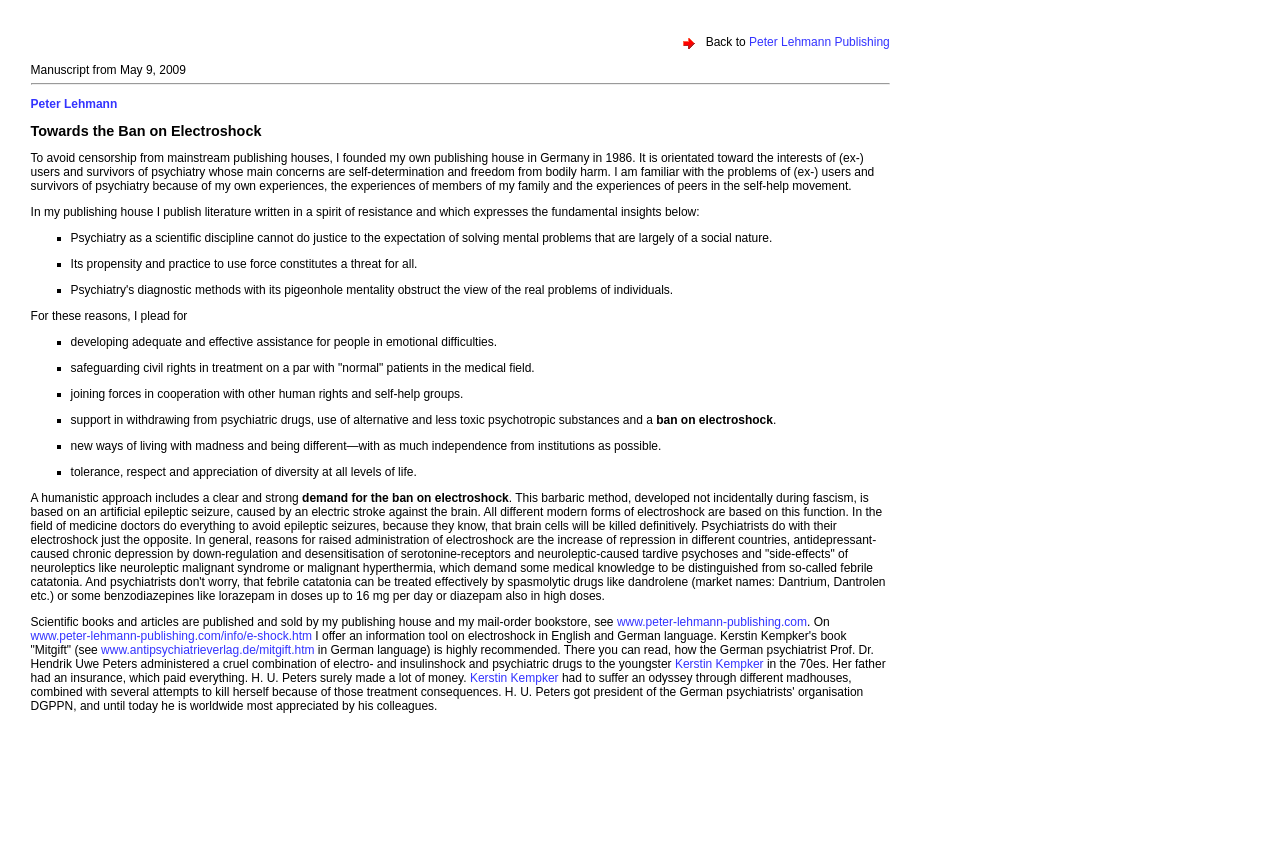Please specify the bounding box coordinates of the area that should be clicked to accomplish the following instruction: "Click the back button". The coordinates should consist of four float numbers between 0 and 1, i.e., [left, top, right, bottom].

[0.008, 0.025, 0.022, 0.826]